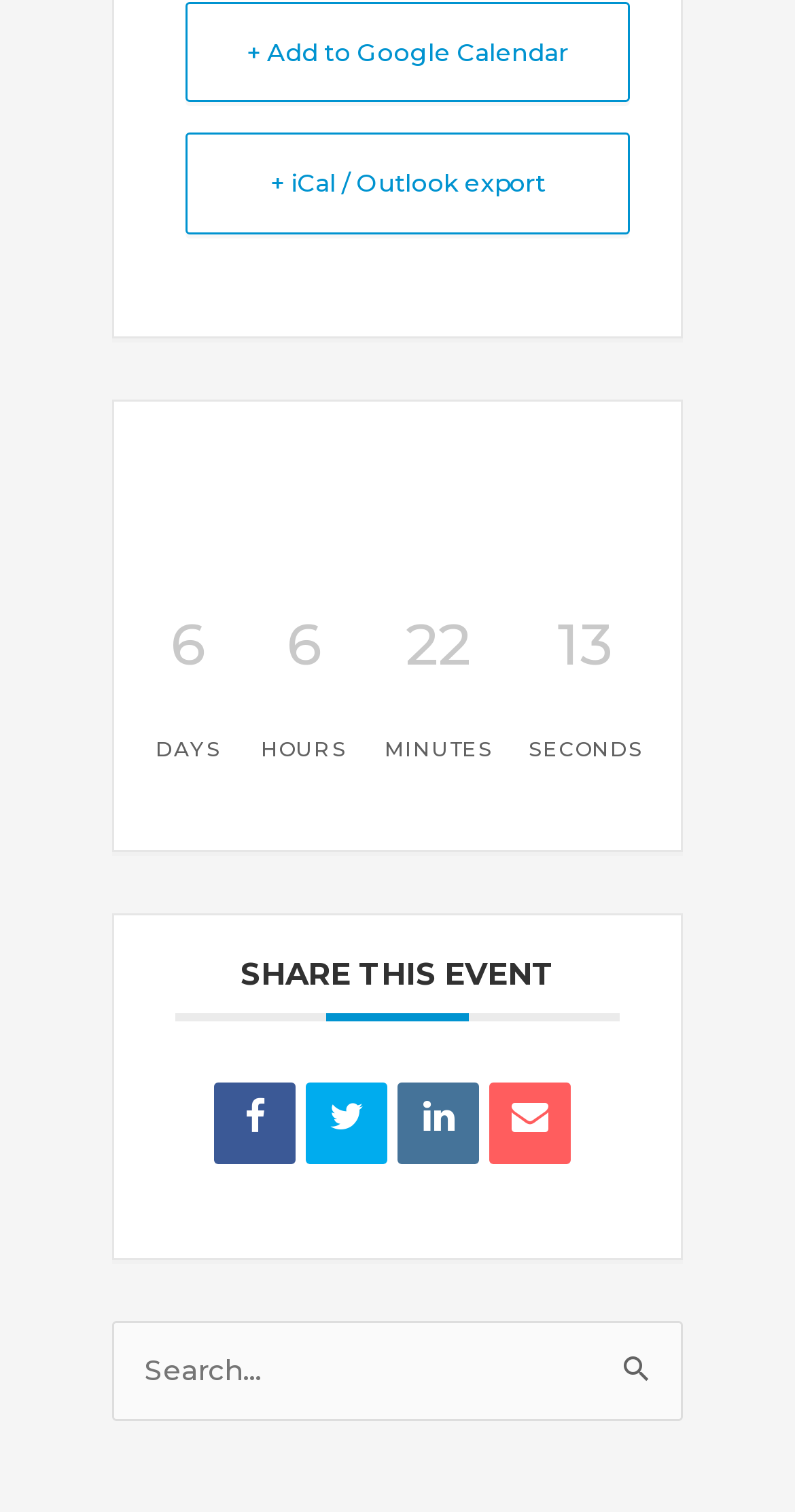Bounding box coordinates must be specified in the format (top-left x, top-left y, bottom-right x, bottom-right y). All values should be floating point numbers between 0 and 1. What are the bounding box coordinates of the UI element described as: Reject all

None